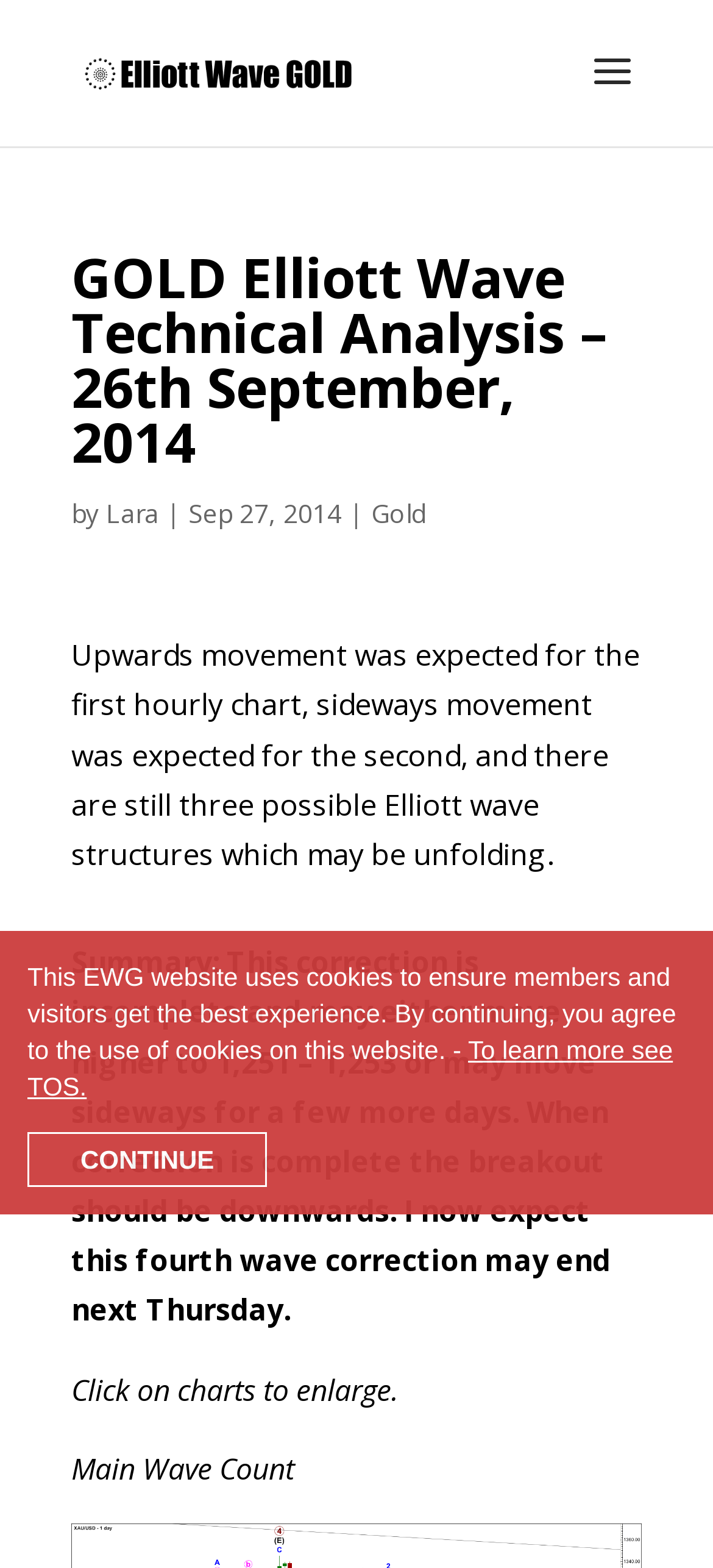Locate the UI element described by Lara in the provided webpage screenshot. Return the bounding box coordinates in the format (top-left x, top-left y, bottom-right x, bottom-right y), ensuring all values are between 0 and 1.

[0.149, 0.316, 0.223, 0.338]